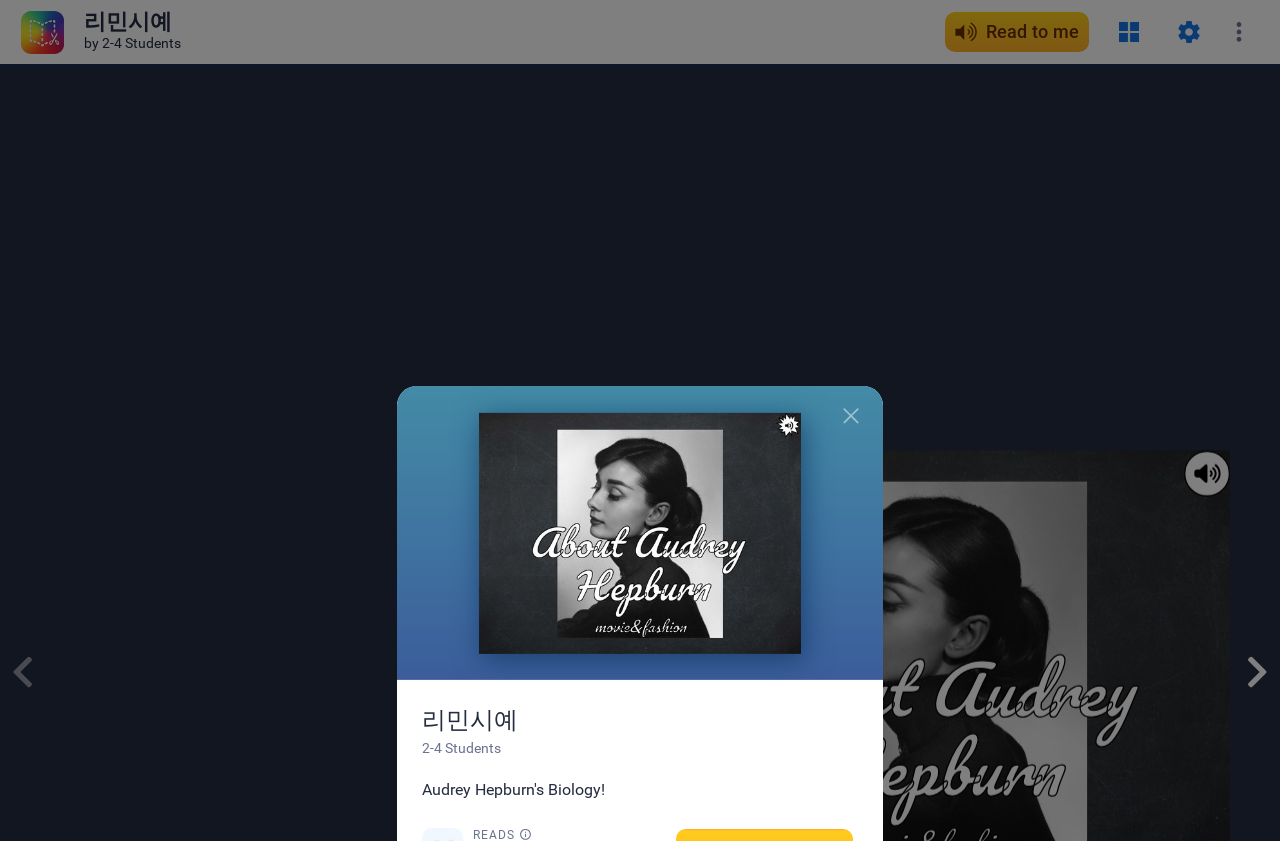Locate the bounding box coordinates of the item that should be clicked to fulfill the instruction: "Read the book aloud".

[0.738, 0.014, 0.851, 0.062]